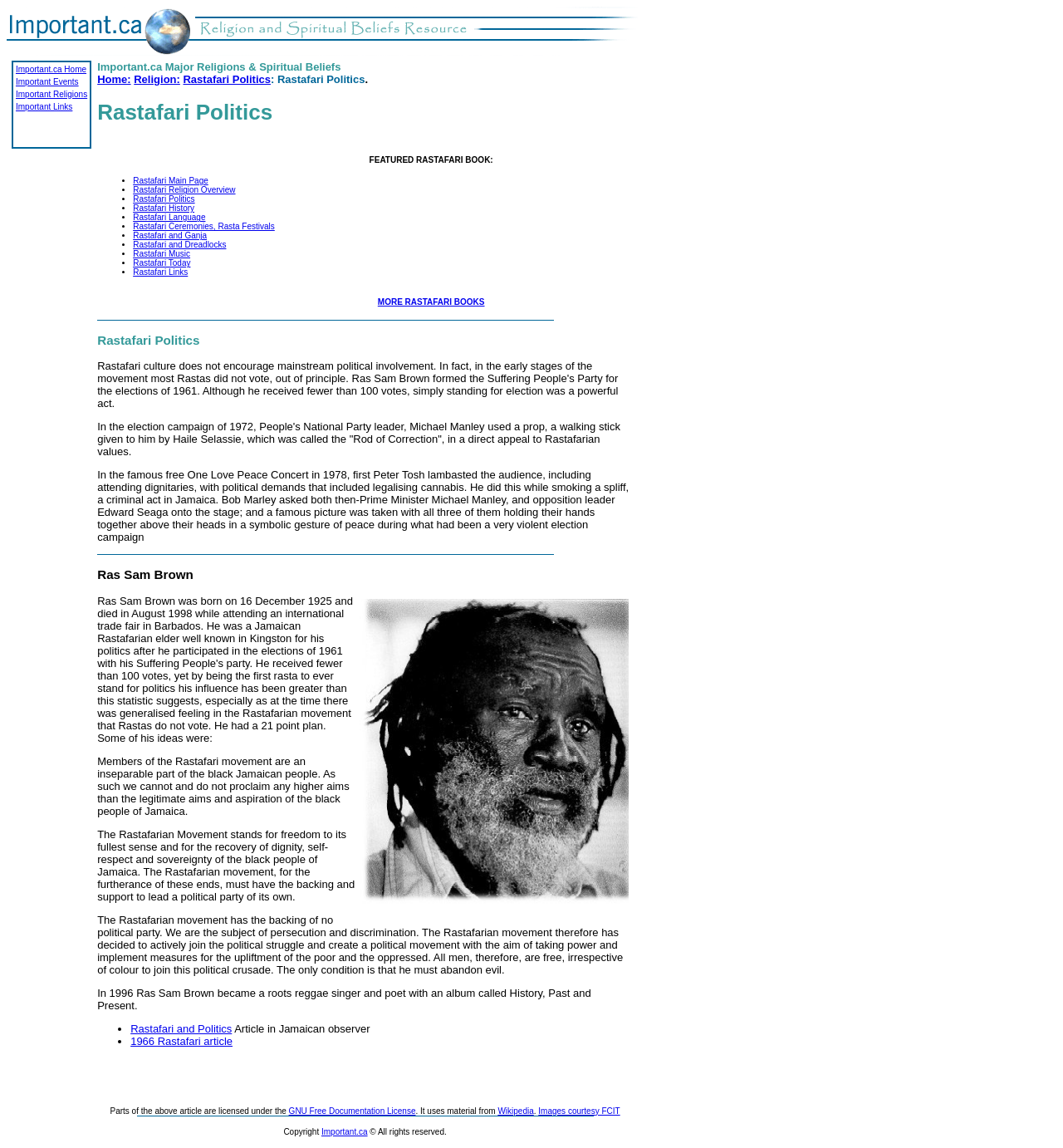Identify the bounding box for the described UI element. Provide the coordinates in (top-left x, top-left y, bottom-right x, bottom-right y) format with values ranging from 0 to 1: Log In

None